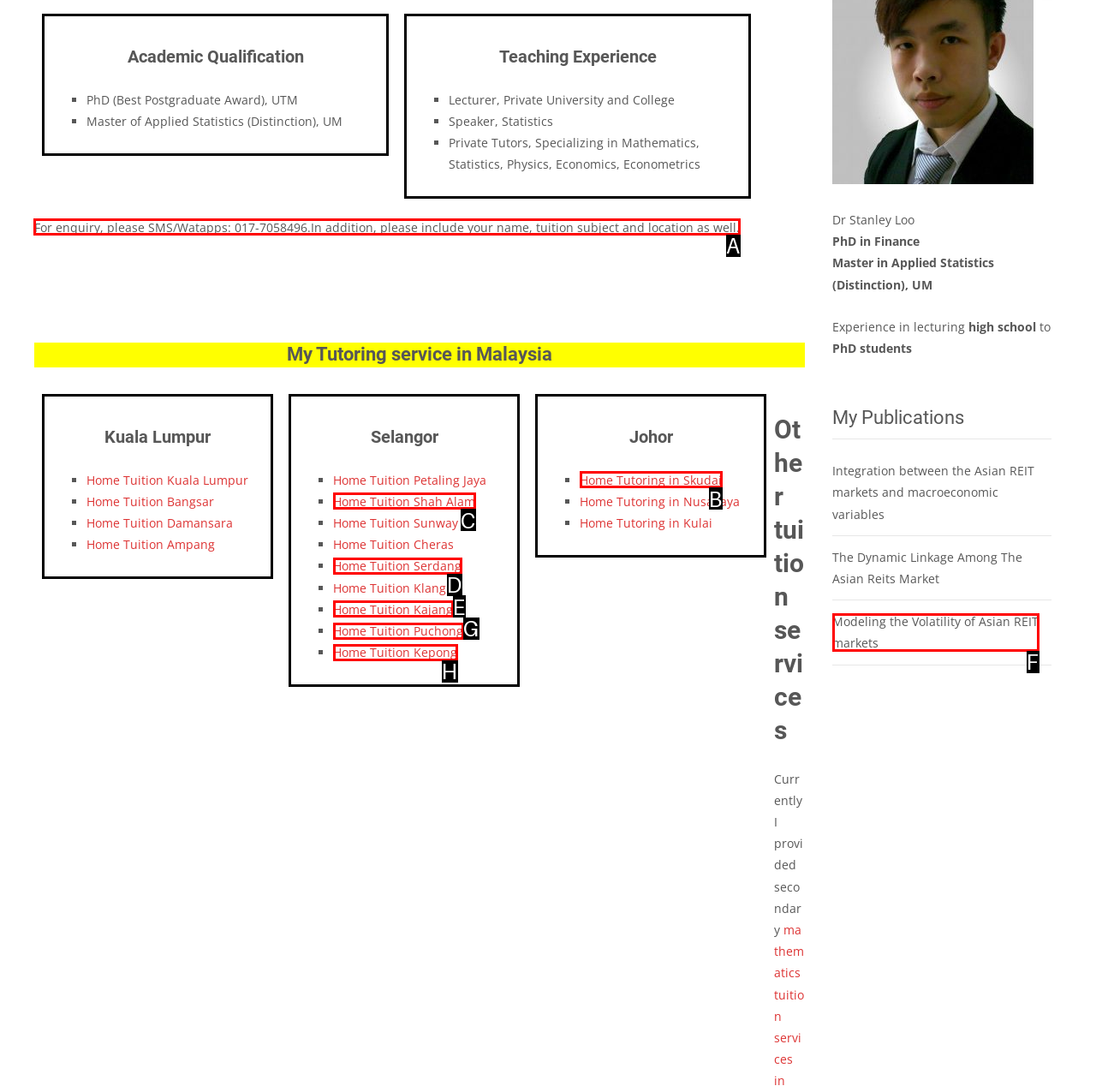To achieve the task: Contact the tutor via SMS/Watsapp, which HTML element do you need to click?
Respond with the letter of the correct option from the given choices.

A